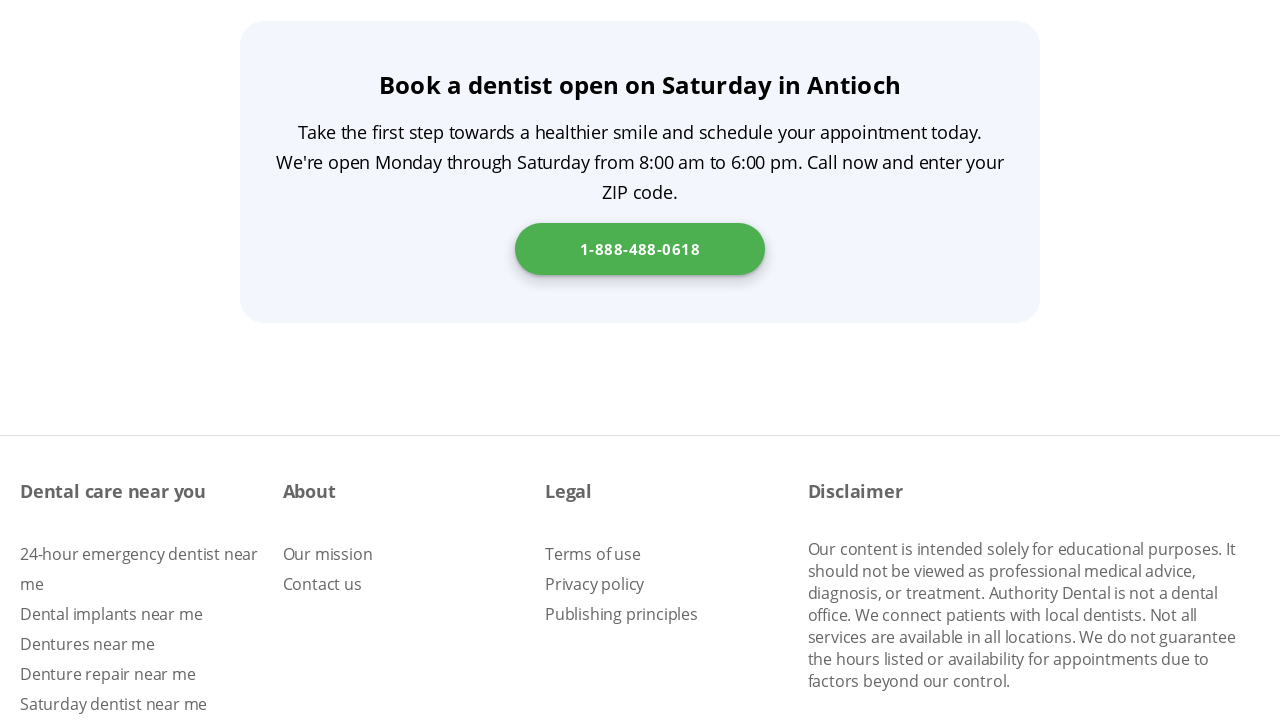Please give a concise answer to this question using a single word or phrase: 
What is the scope of the website's content?

Educational purposes